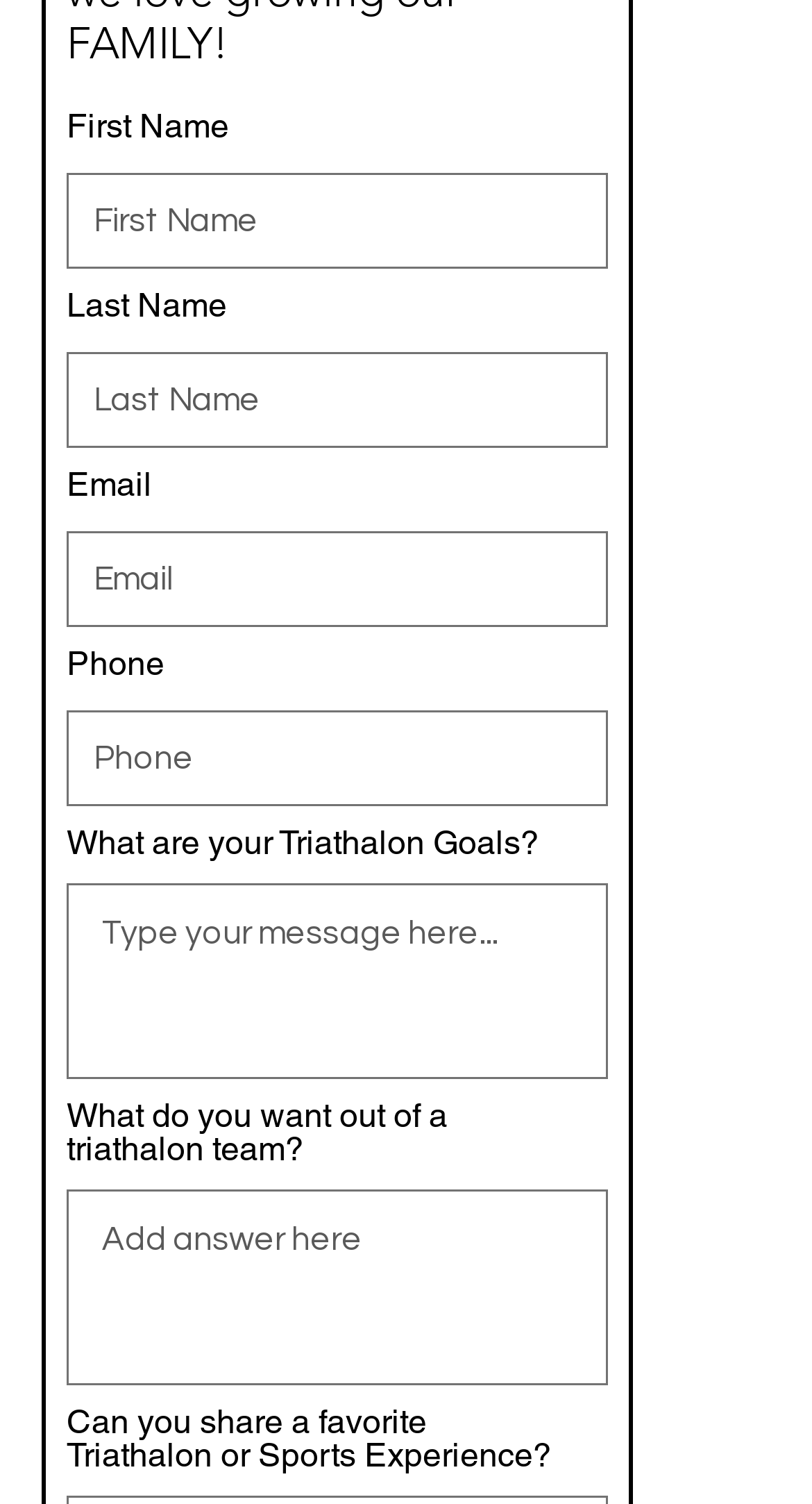Provide a single word or phrase to answer the given question: 
How many required fields are there in the form?

3